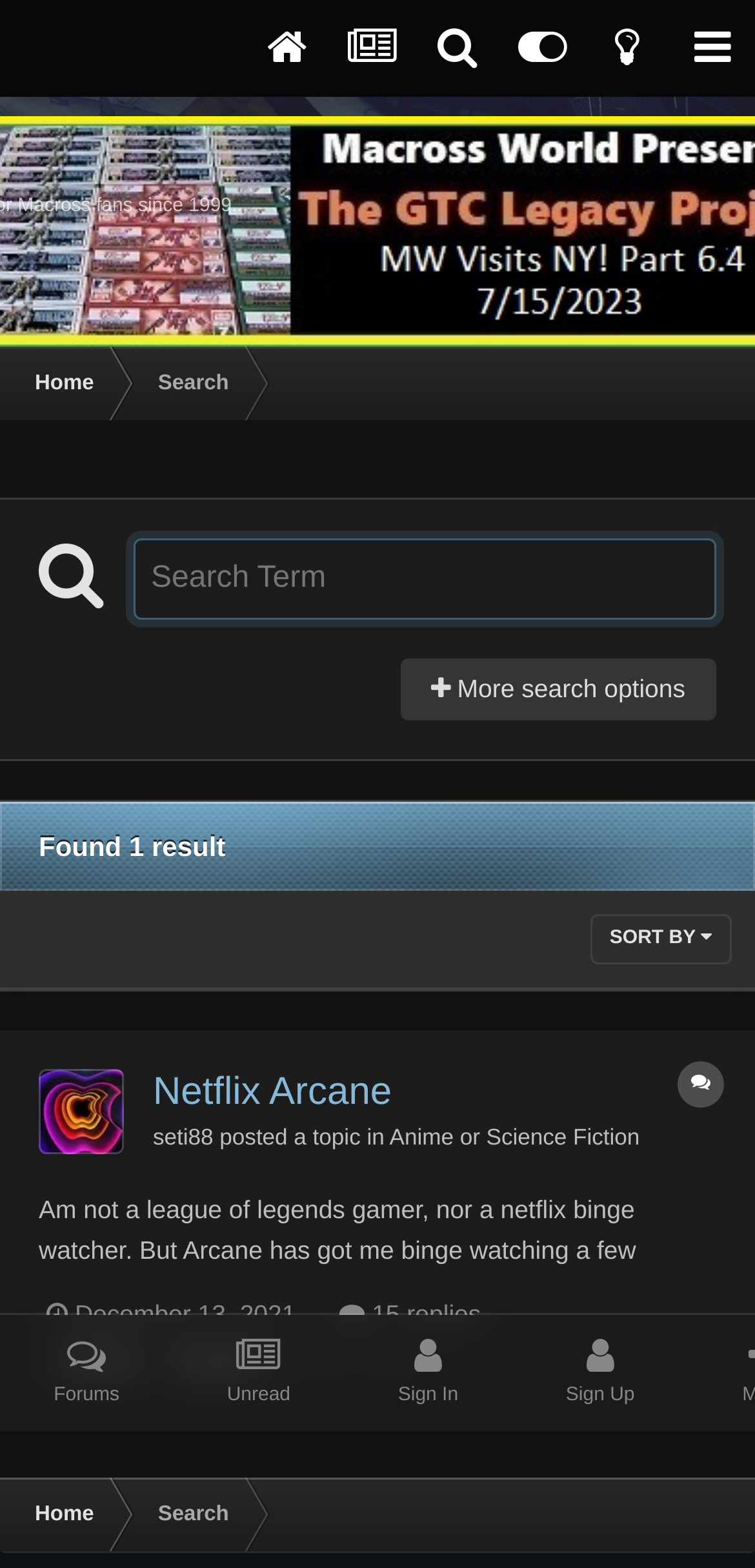What is the name of the forum section where the first search result is located?
We need a detailed and exhaustive answer to the question. Please elaborate.

I found the answer by looking at the link 'Anime or Science Fiction' which is located below the search result title and above the topic description.